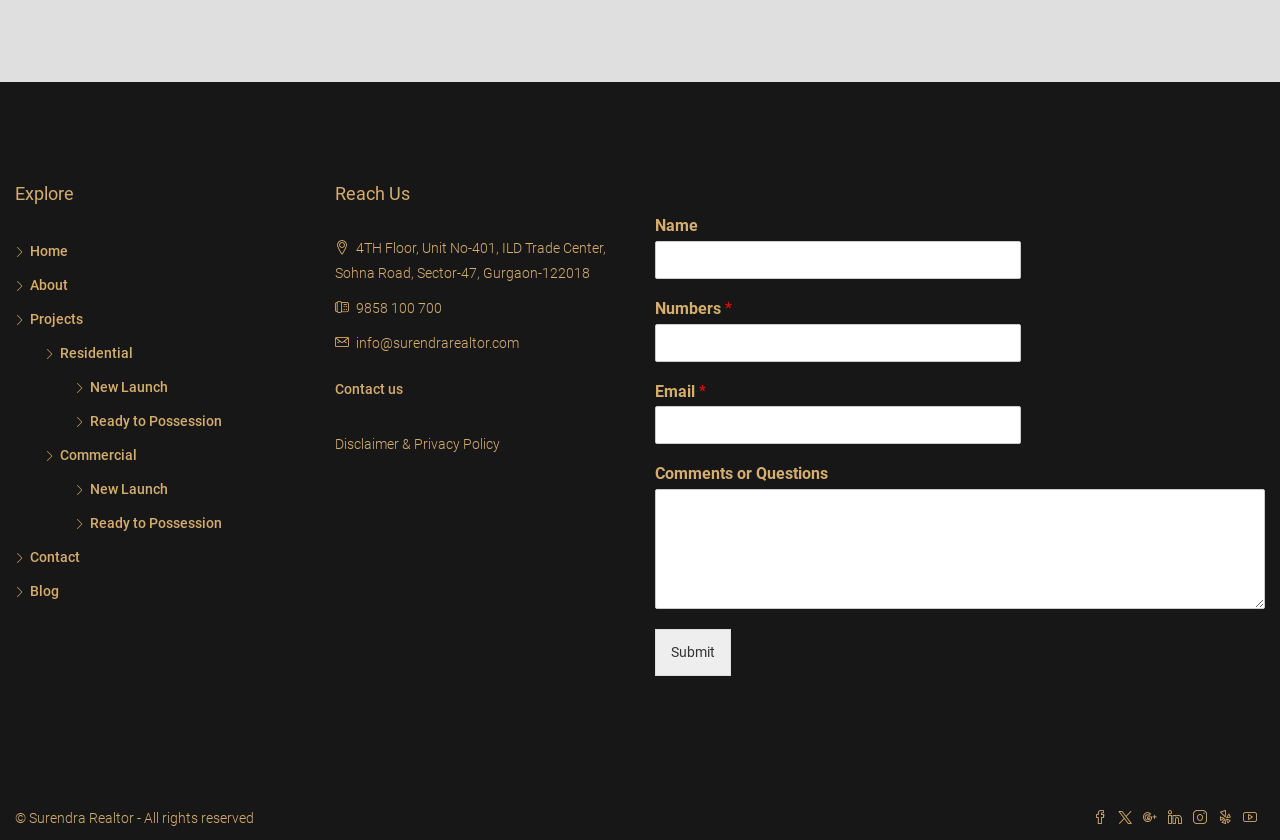Show the bounding box coordinates for the HTML element described as: "Privacy Policy".

[0.323, 0.519, 0.391, 0.538]